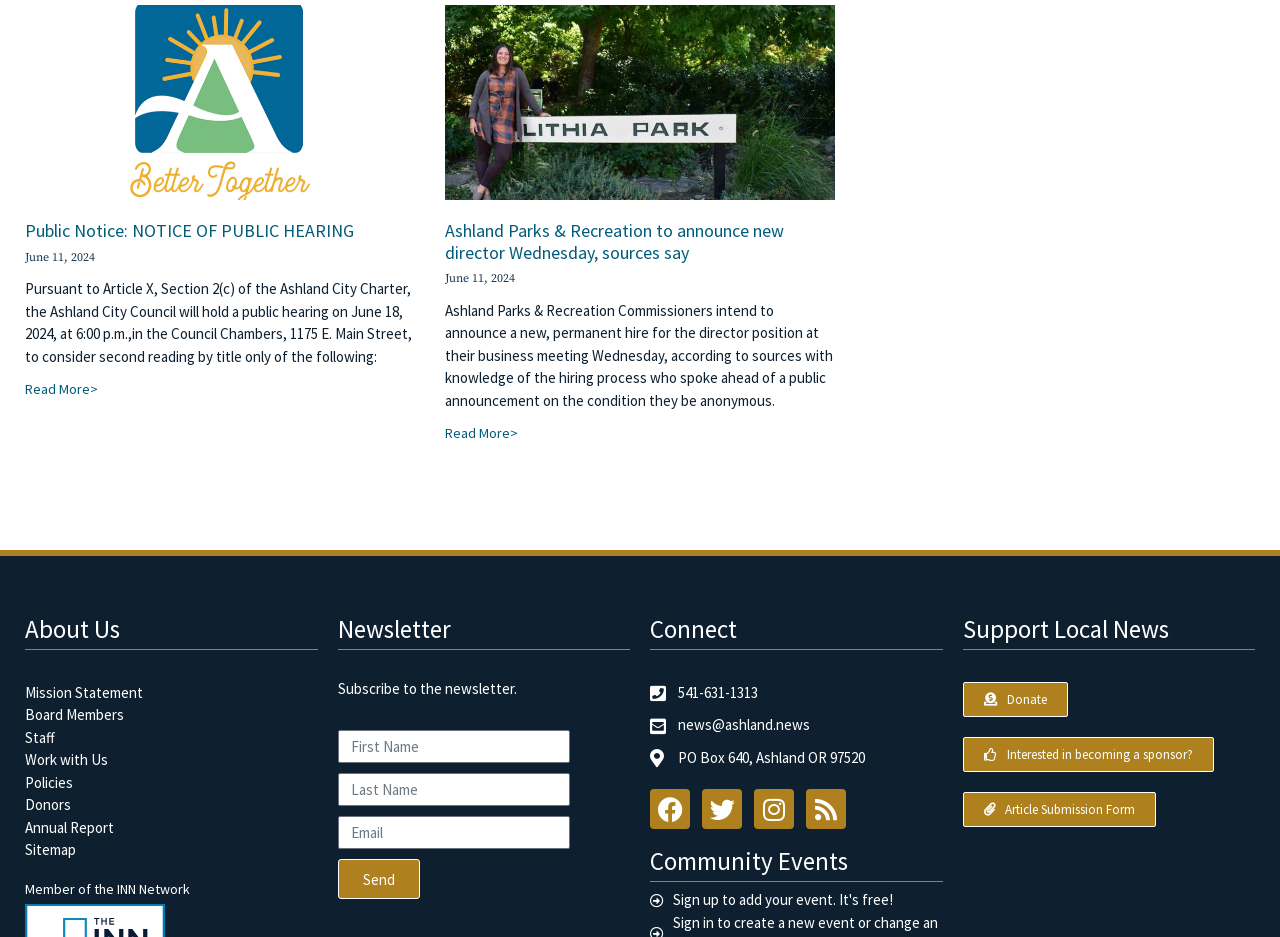What is the purpose of the public hearing on June 18, 2024?
Identify the answer in the screenshot and reply with a single word or phrase.

To consider second reading by title only